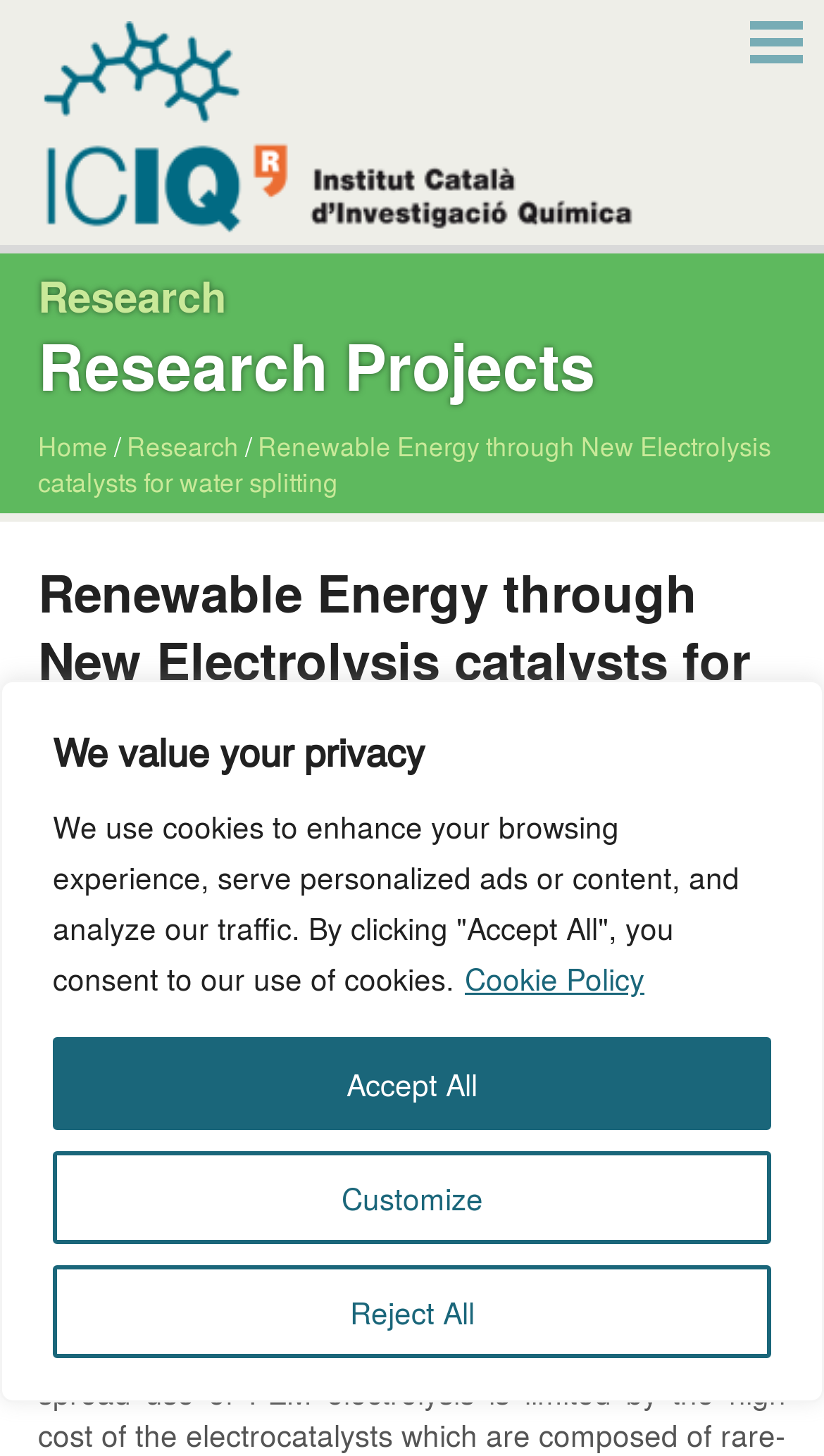Identify the bounding box coordinates of the part that should be clicked to carry out this instruction: "view research projects".

[0.046, 0.229, 0.723, 0.273]